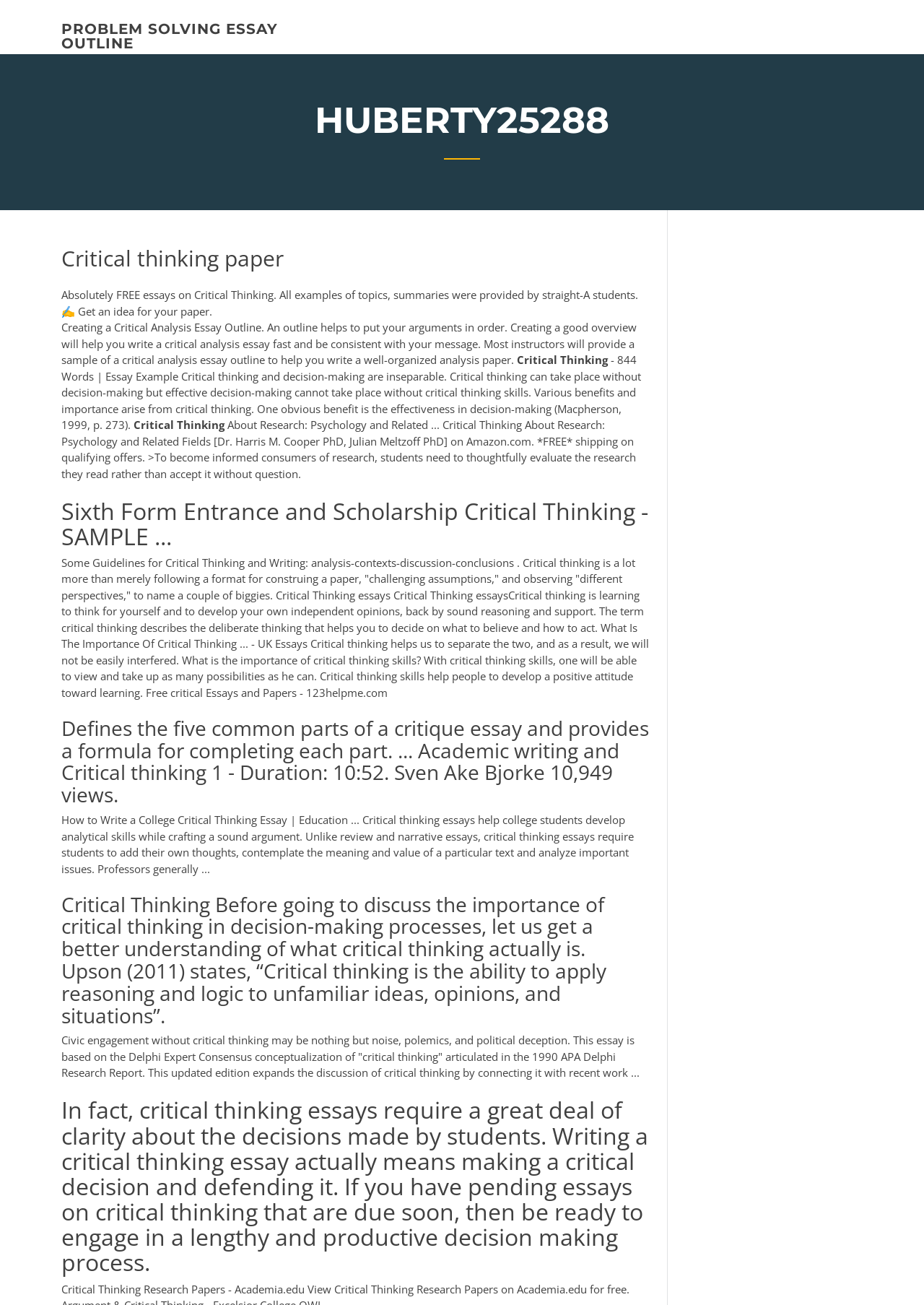Give a complete and precise description of the webpage's appearance.

The webpage is about critical thinking, with a focus on essays and decision-making. At the top, there is a link to a "PROBLEM SOLVING ESSAY OUTLINE". Below this, there is a heading "HUBERTY25288" which contains several subheadings and paragraphs of text. 

The first subheading is "Critical thinking paper" followed by a paragraph of text that describes the benefits of using examples of critical thinking essays provided by straight-A students. 

Below this, there are several paragraphs of text that discuss the importance of critical thinking in decision-making, including quotes from academic sources. These paragraphs are interspersed with headings that break up the content, including "Creating a Critical Analysis Essay Outline", "About Research: Psychology and Related Fields", and "Sixth Form Entrance and Scholarship Critical Thinking - SAMPLE...". 

Further down the page, there are more headings and paragraphs that discuss critical thinking skills, including "Some Guidelines for Critical Thinking and Writing", "What Is The Importance Of Critical Thinking...", and "How to Write a College Critical Thinking Essay". 

The page also includes a heading that defines critical thinking and its importance in decision-making, as well as a paragraph that discusses the connection between critical thinking and civic engagement. 

Finally, there is a heading that emphasizes the importance of clarity in critical thinking essays and the need for students to make and defend their decisions.